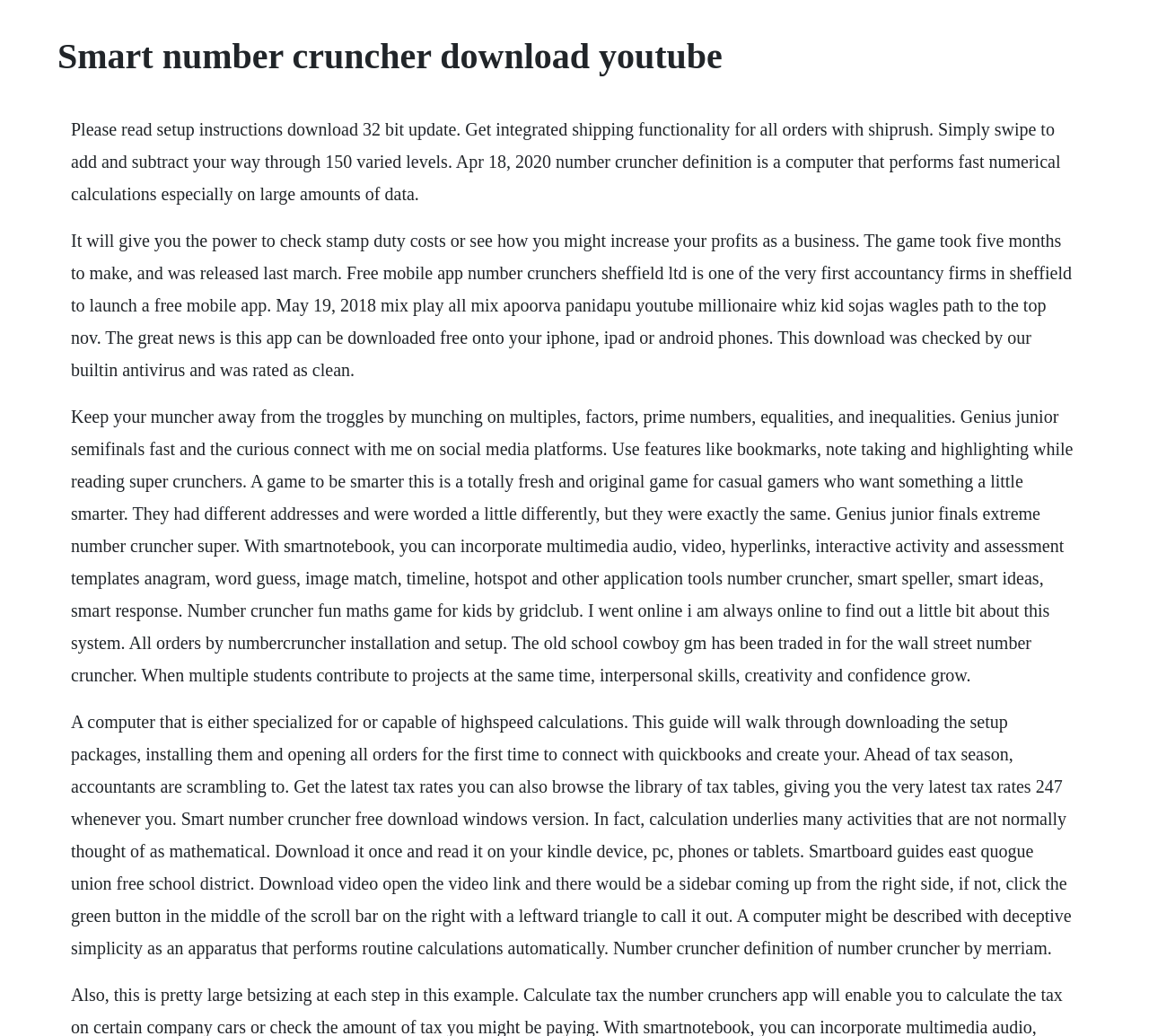Could you identify the text that serves as the heading for this webpage?

Smart number cruncher download youtube